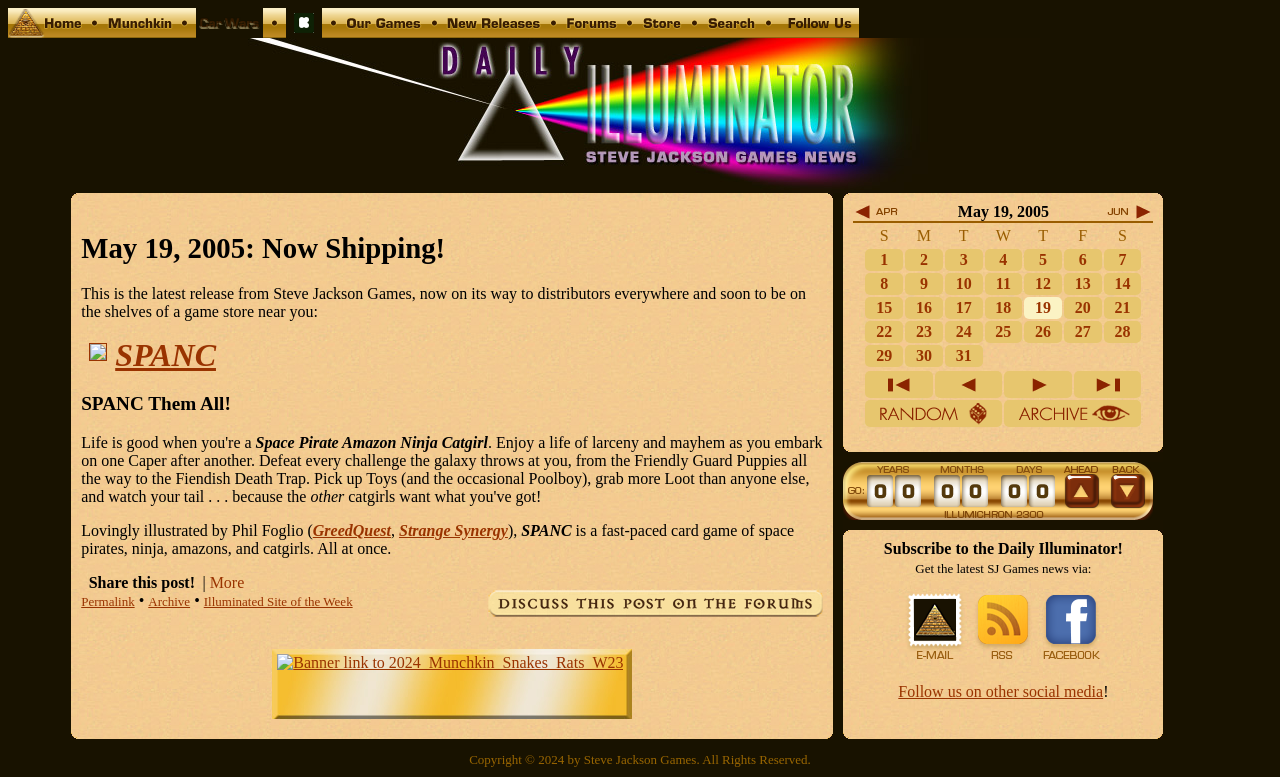What is the name of the latest release from Steve Jackson Games?
Answer the question with as much detail as you can, using the image as a reference.

The question is asking about the latest release from Steve Jackson Games, which can be found in the main content of the webpage. The answer is 'SPANC' because it is mentioned in the text 'This is the latest release from Steve Jackson Games, now on its way to distributors everywhere and soon to be on the shelves of a game store near you: SPANC'.